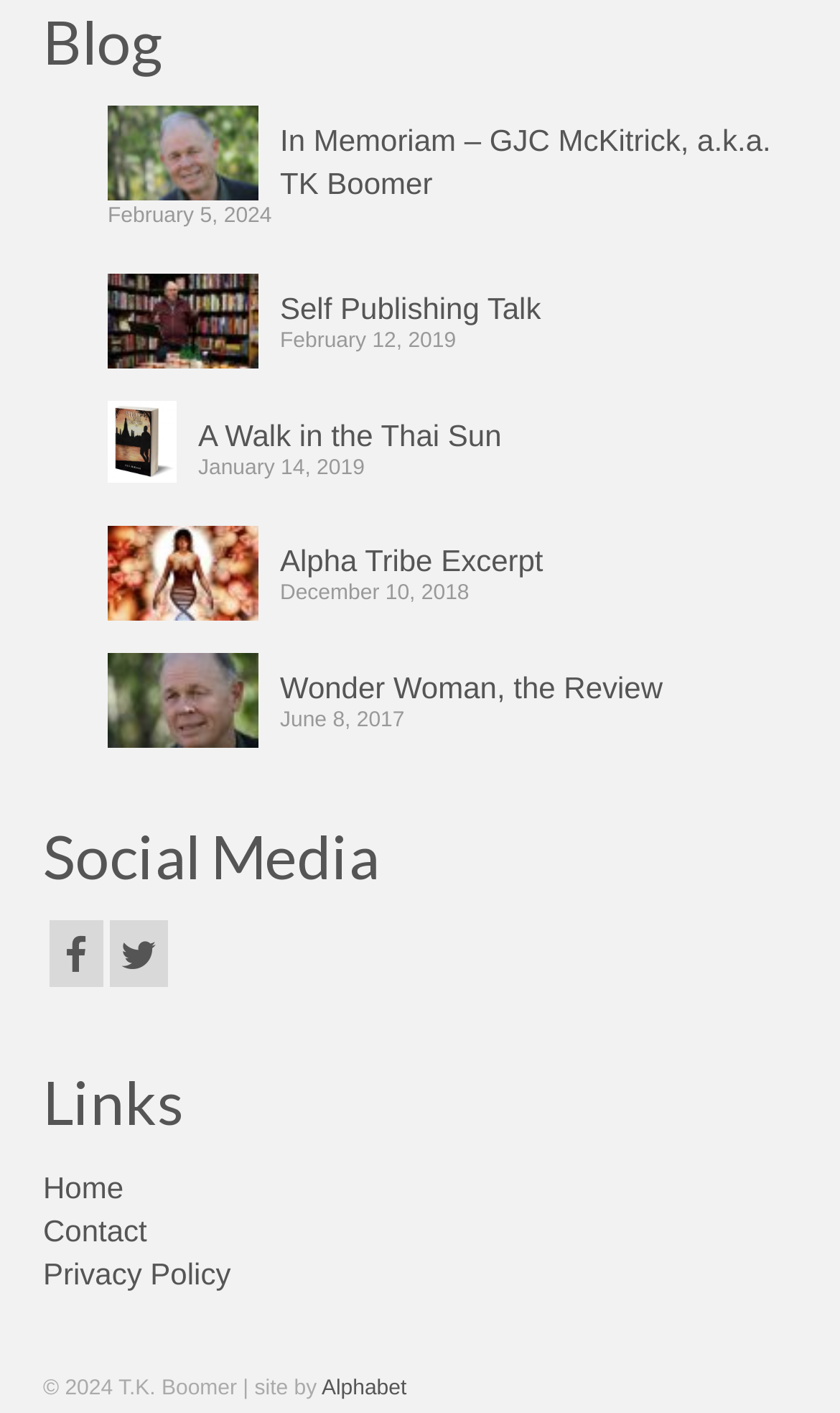Using the webpage screenshot, find the UI element described by Alphabet. Provide the bounding box coordinates in the format (top-left x, top-left y, bottom-right x, bottom-right y), ensuring all values are floating point numbers between 0 and 1.

[0.383, 0.975, 0.484, 0.991]